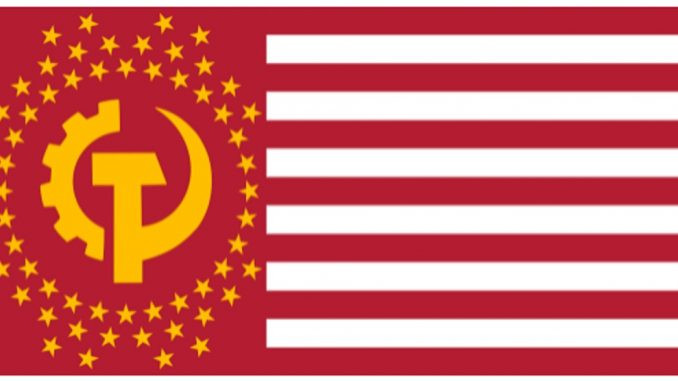Generate a complete and detailed caption for the image.

The image features a stylized flag that merges elements of the American and Soviet flags. The background is predominantly red, symbolizing socialism or communism. In the center, a yellow emblem combining the hammer and sickle—icons of communist ideology—is surrounded by a circular arrangement of stars. This contrasts with the classic stripes of the American flag, which remain visible. The design evokes themes of political commentary and cultural critique, highlighting tensions between American and communist symbols. The unique combination of these recognizable elements suggests a satirical or provocative interpretation of national identity and political ideology.